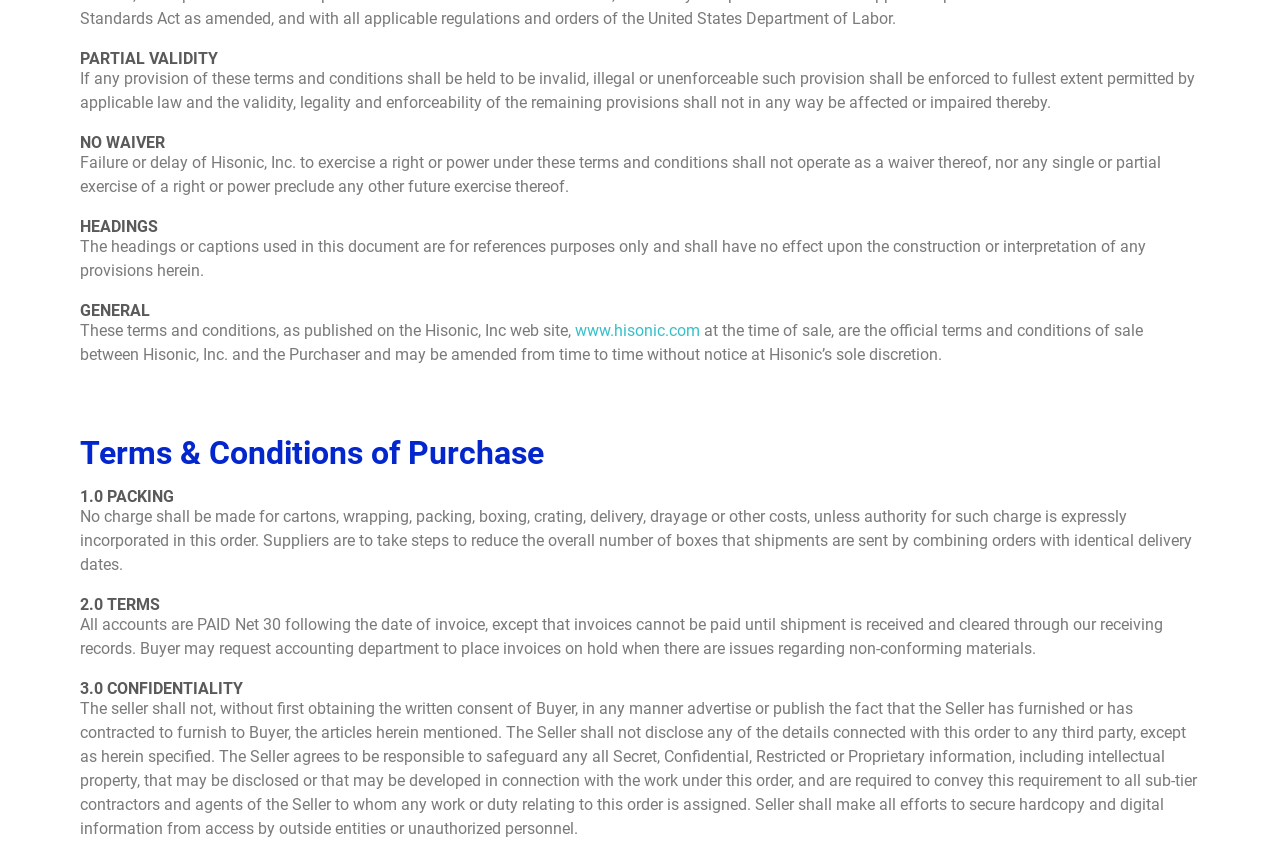By analyzing the image, answer the following question with a detailed response: What information should the seller safeguard?

According to the '3.0 CONFIDENTIALITY' section, the seller agrees to be responsible to safeguard any and all Secret, Confidential, Restricted or Proprietary information, including intellectual property, that may be disclosed or that may be developed in connection with the work under this order.